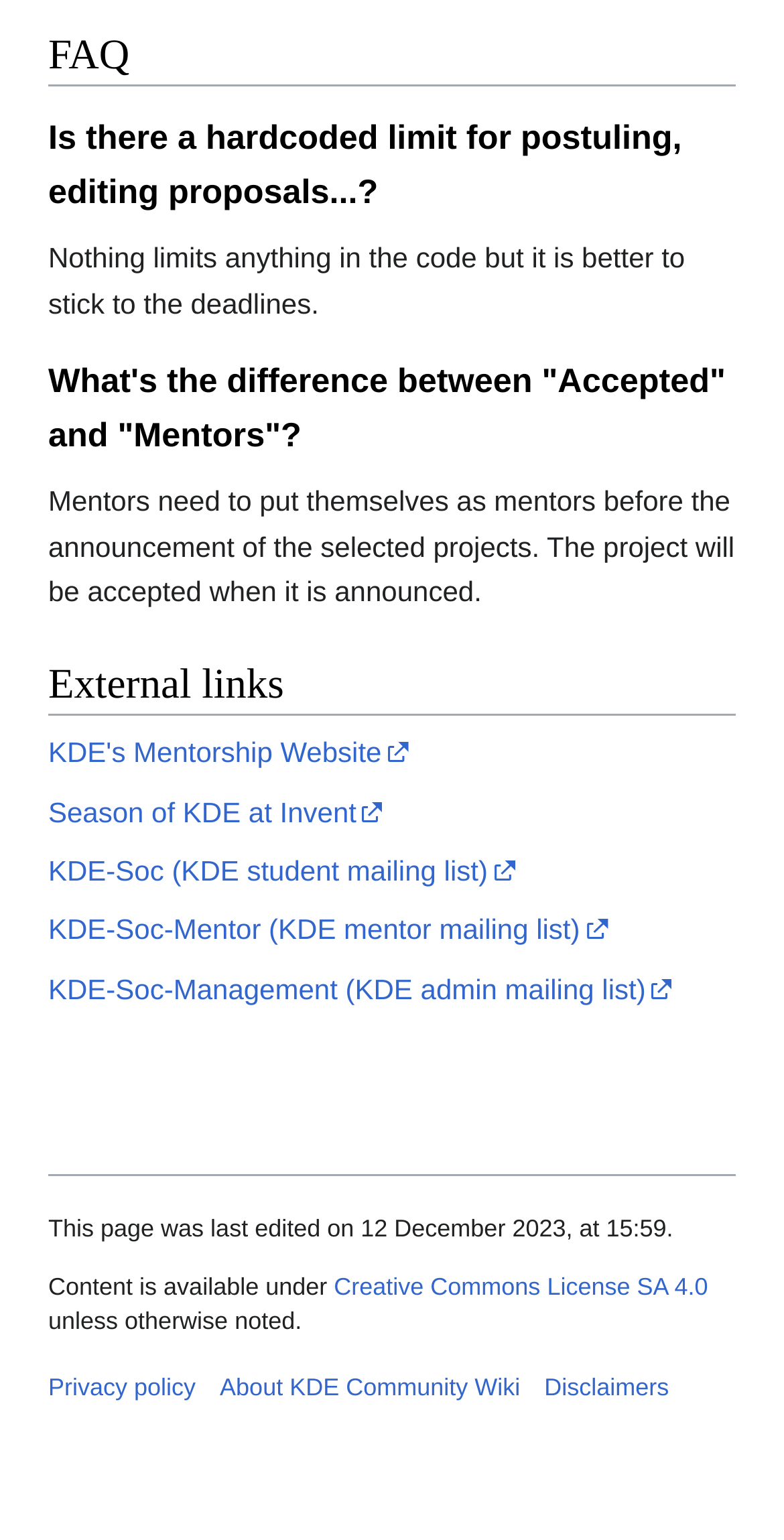Locate the bounding box of the UI element defined by this description: "About KDE Community Wiki". The coordinates should be given as four float numbers between 0 and 1, formatted as [left, top, right, bottom].

[0.28, 0.891, 0.663, 0.909]